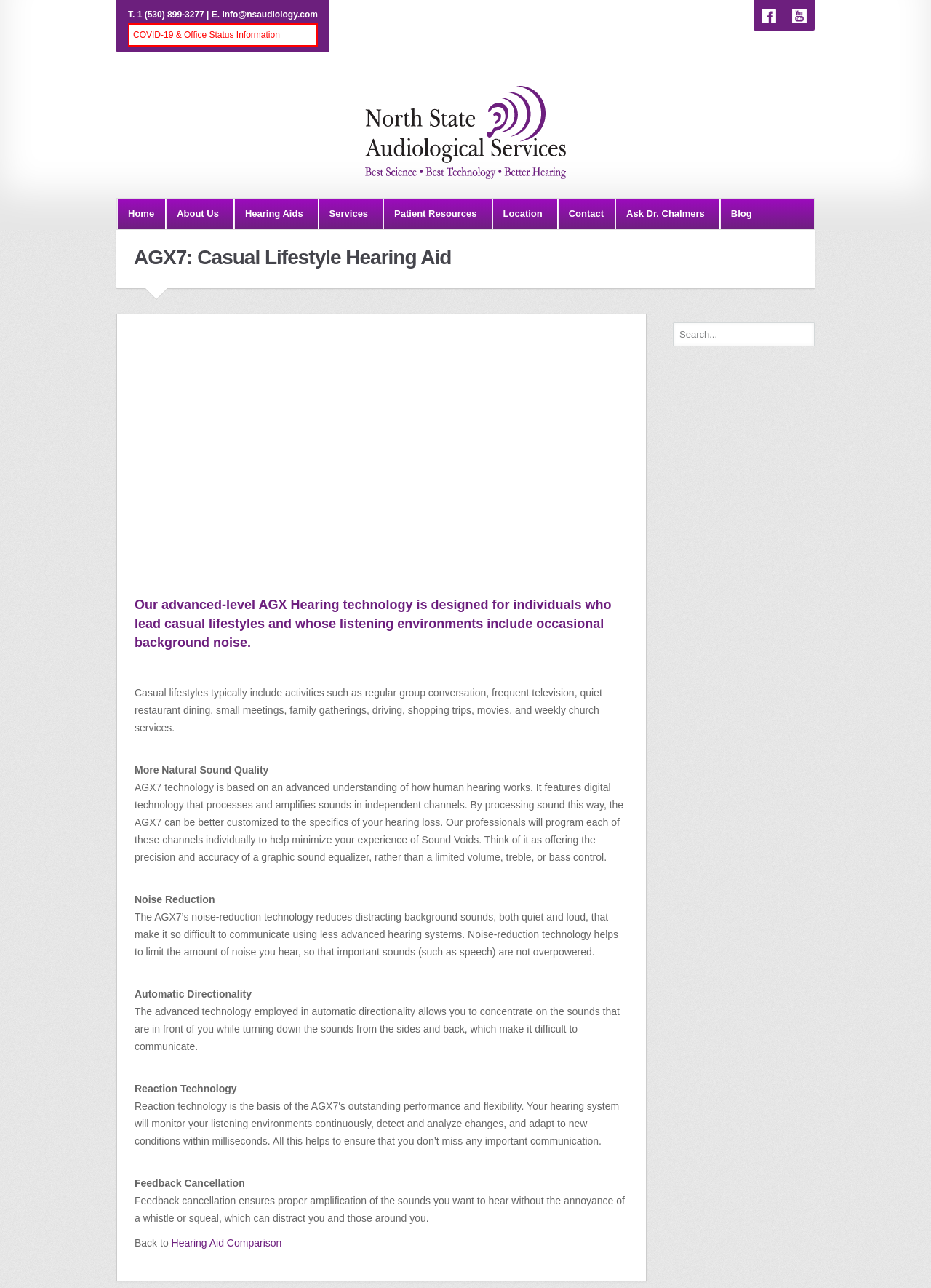Determine the bounding box coordinates for the element that should be clicked to follow this instruction: "Learn about AGX7 hearing aids". The coordinates should be given as four float numbers between 0 and 1, in the format [left, top, right, bottom].

[0.144, 0.193, 0.856, 0.207]